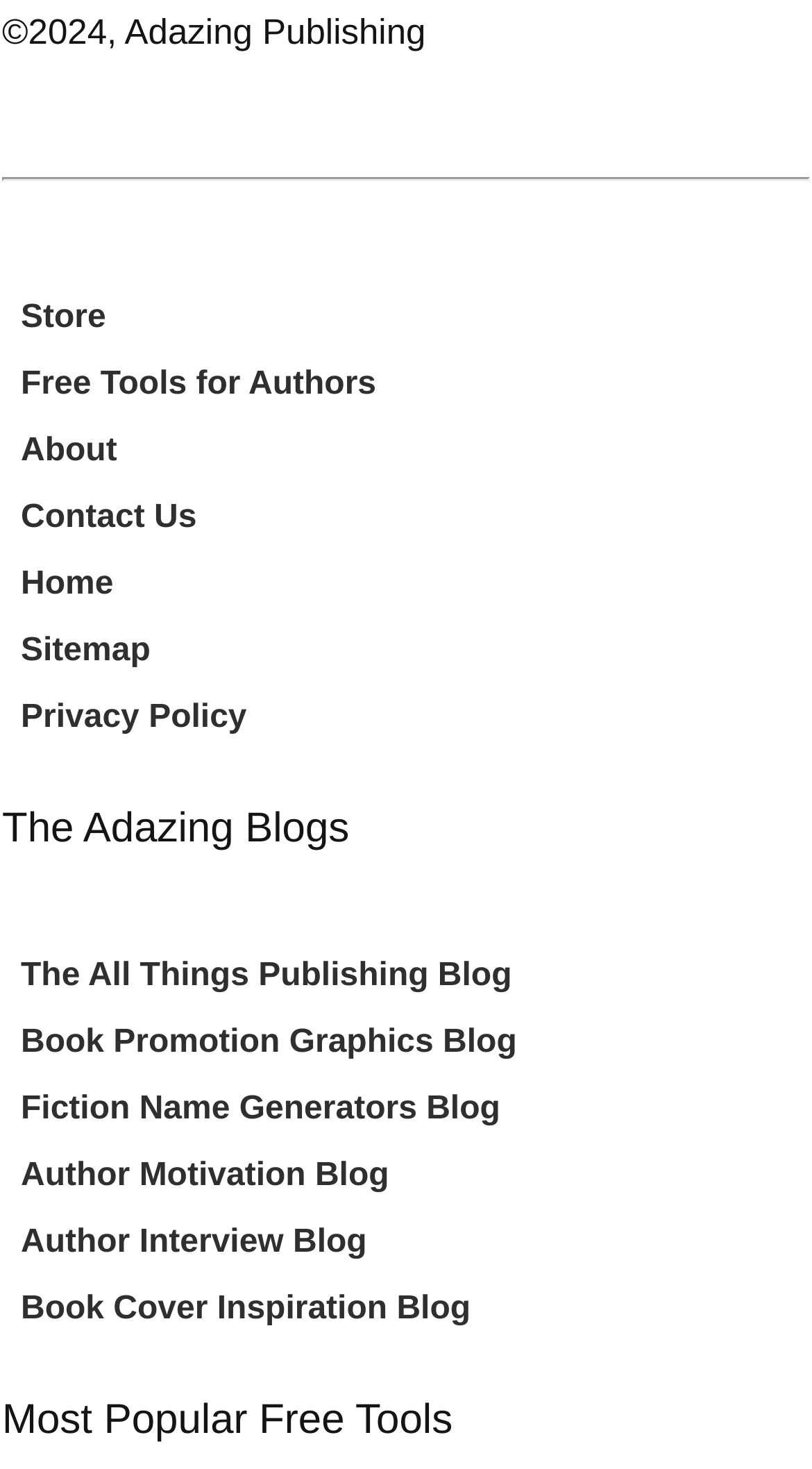What is the copyright year?
Observe the image and answer the question with a one-word or short phrase response.

2024